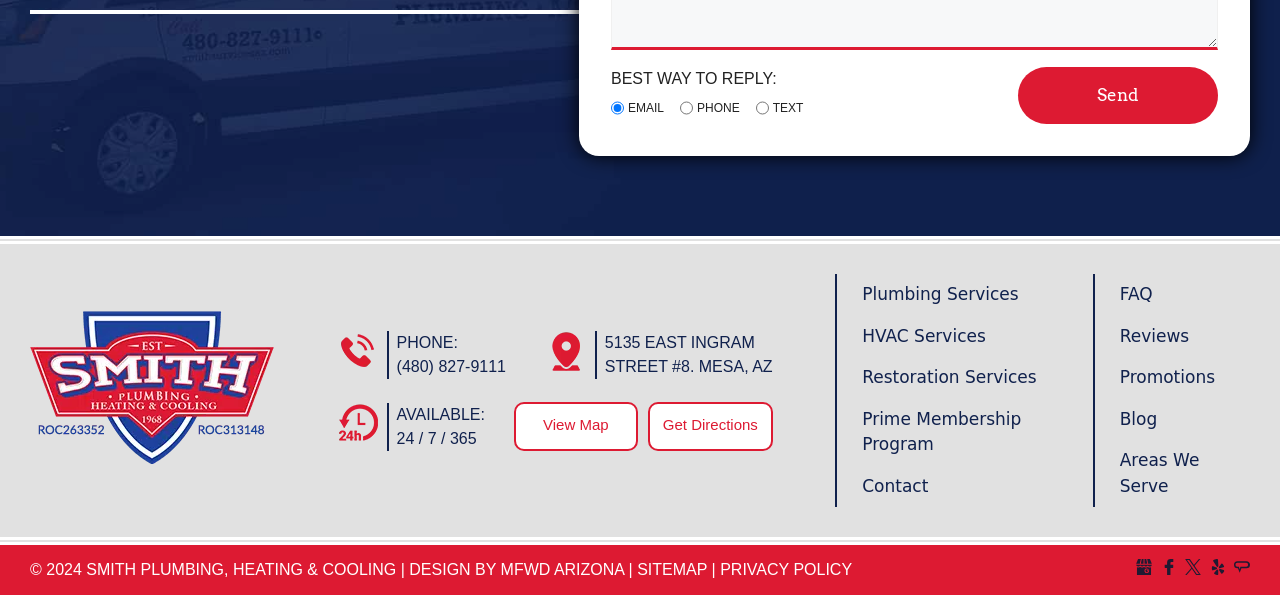Find the bounding box coordinates of the area to click in order to follow the instruction: "Select EMAIL as the best way to reply".

[0.477, 0.167, 0.488, 0.197]